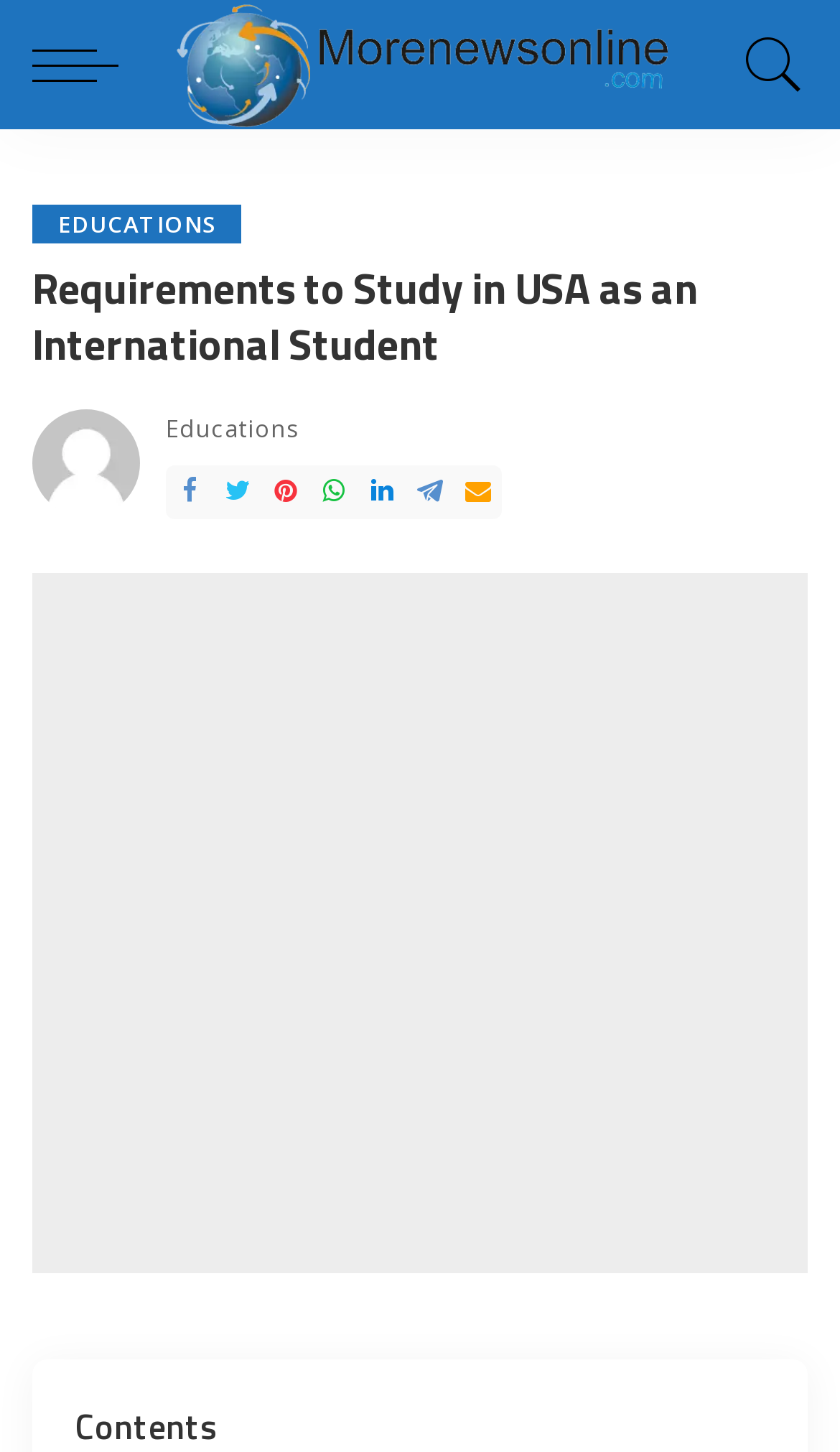Give a detailed explanation of the elements present on the webpage.

The webpage appears to be an educational resource page, specifically focused on studying in the United States as an international student. At the top of the page, there is a complementary section that spans the entire width of the page. Within this section, there are three links: "Morenewsonline" with an accompanying image, another link with an icon, and a third link with a caret icon.

Below the complementary section, there is a header section that also spans the entire width of the page. This section contains several links, including "EDUCATIONS", the main title "Requirements to Study in USA as an International Student", and a link to "James" with an accompanying image. Additionally, there are several other links, including "Educations", "b", "d", and others, which appear to be some sort of navigation or filtering options.

At the bottom of the page, there is a large iframe that takes up the entire width of the page, labeled as an "Advertisement". This iframe likely contains a promotional or advertising content.